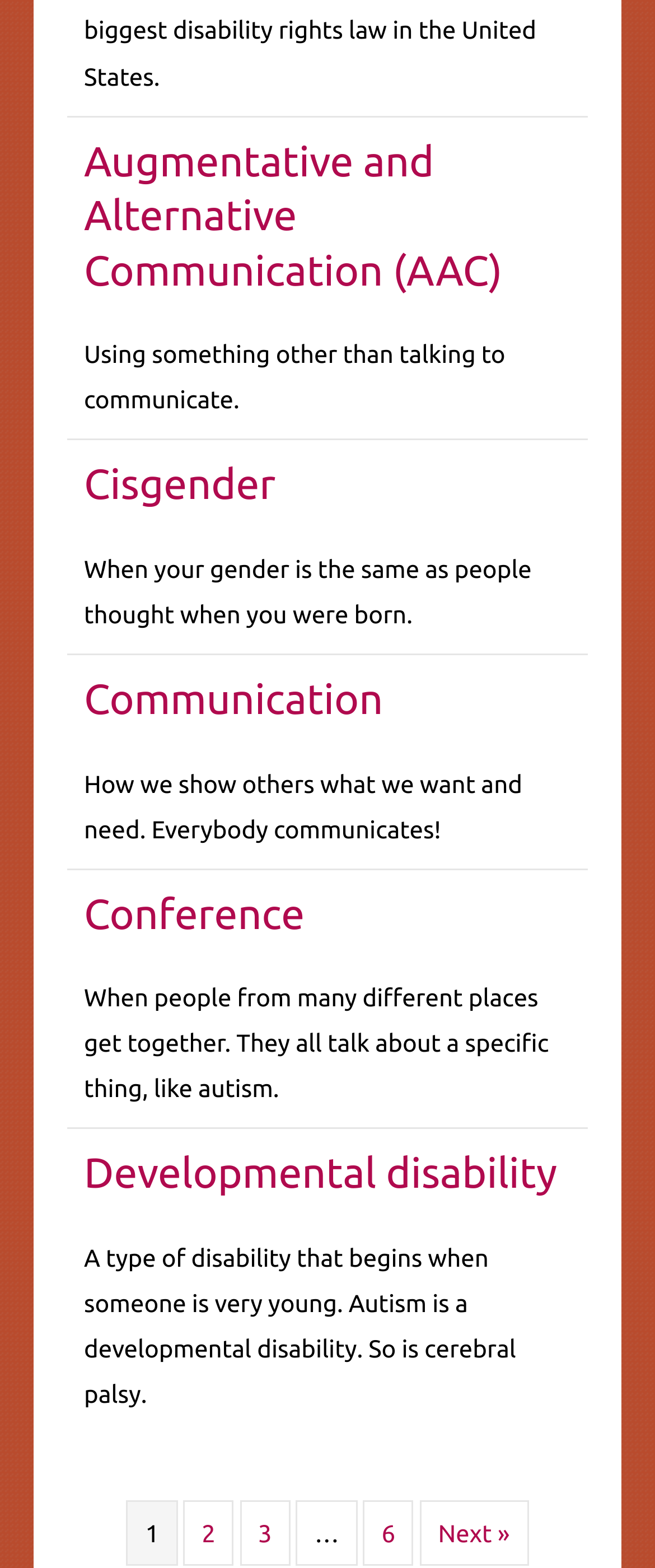How many links are there on this webpage? Analyze the screenshot and reply with just one word or a short phrase.

8